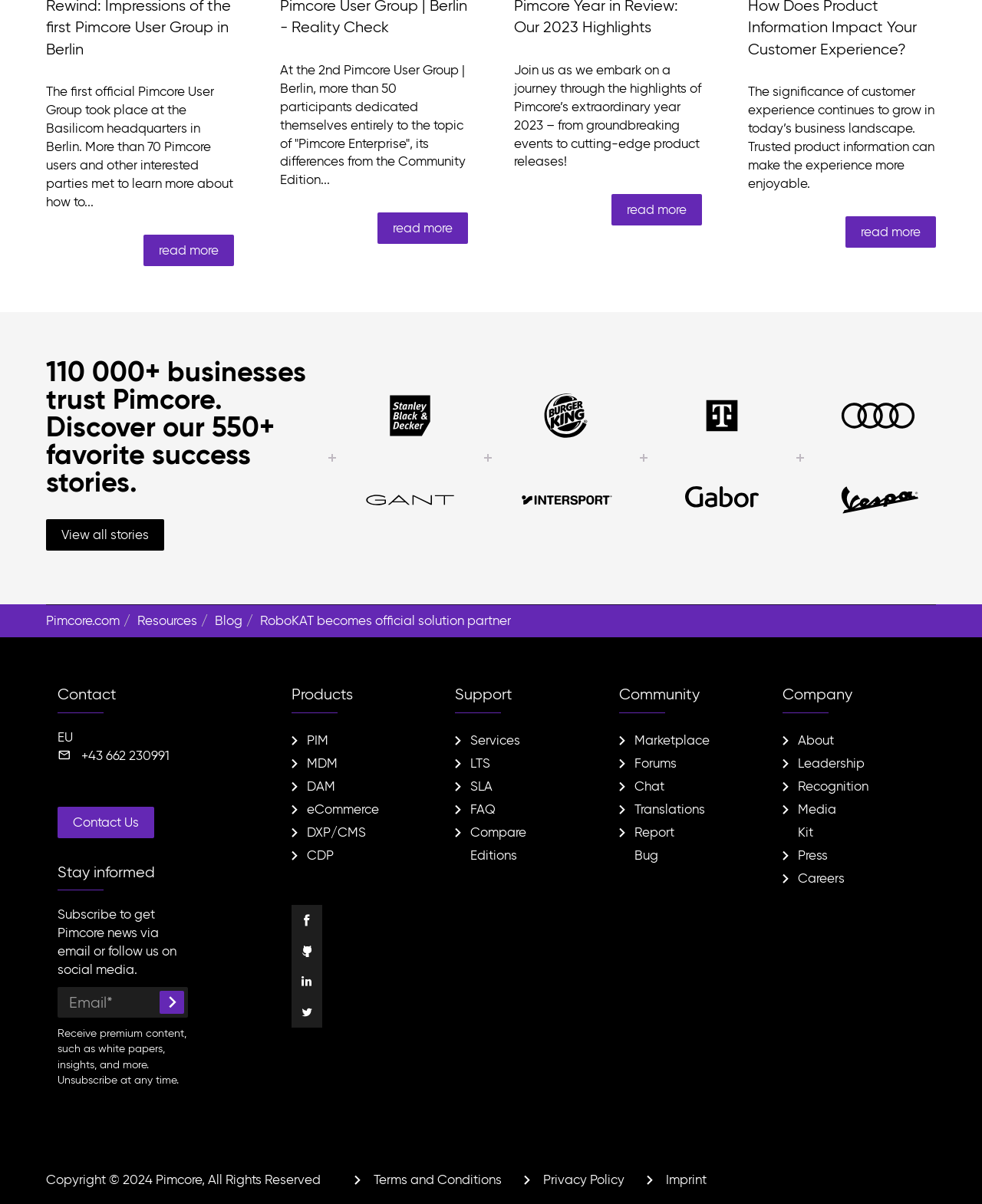Please identify the bounding box coordinates of the clickable area that will fulfill the following instruction: "subscribe to Pimcore news". The coordinates should be in the format of four float numbers between 0 and 1, i.e., [left, top, right, bottom].

[0.162, 0.823, 0.188, 0.842]